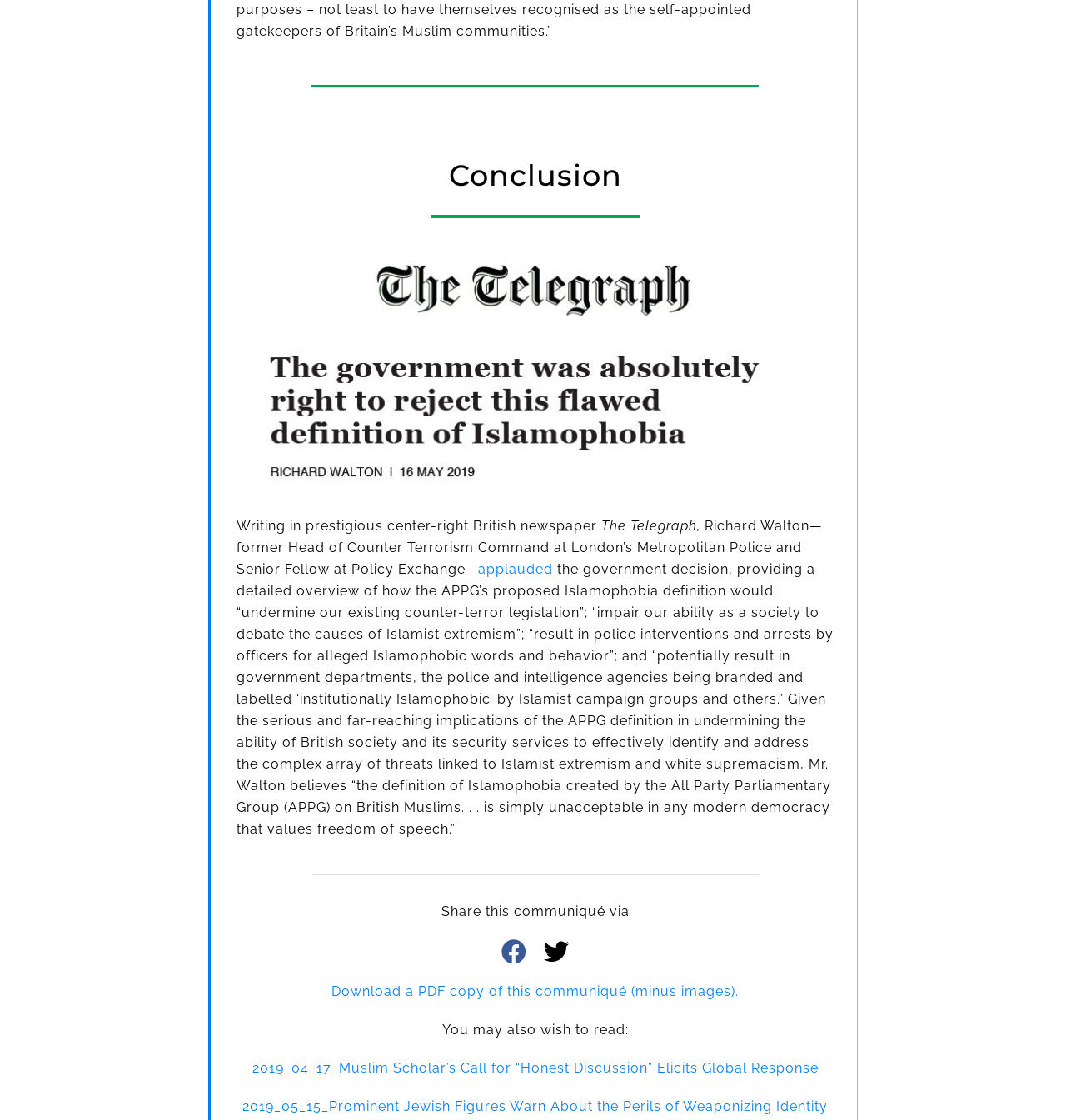What is the name of the newspaper where Richard Walton wrote?
Using the picture, provide a one-word or short phrase answer.

The Telegraph